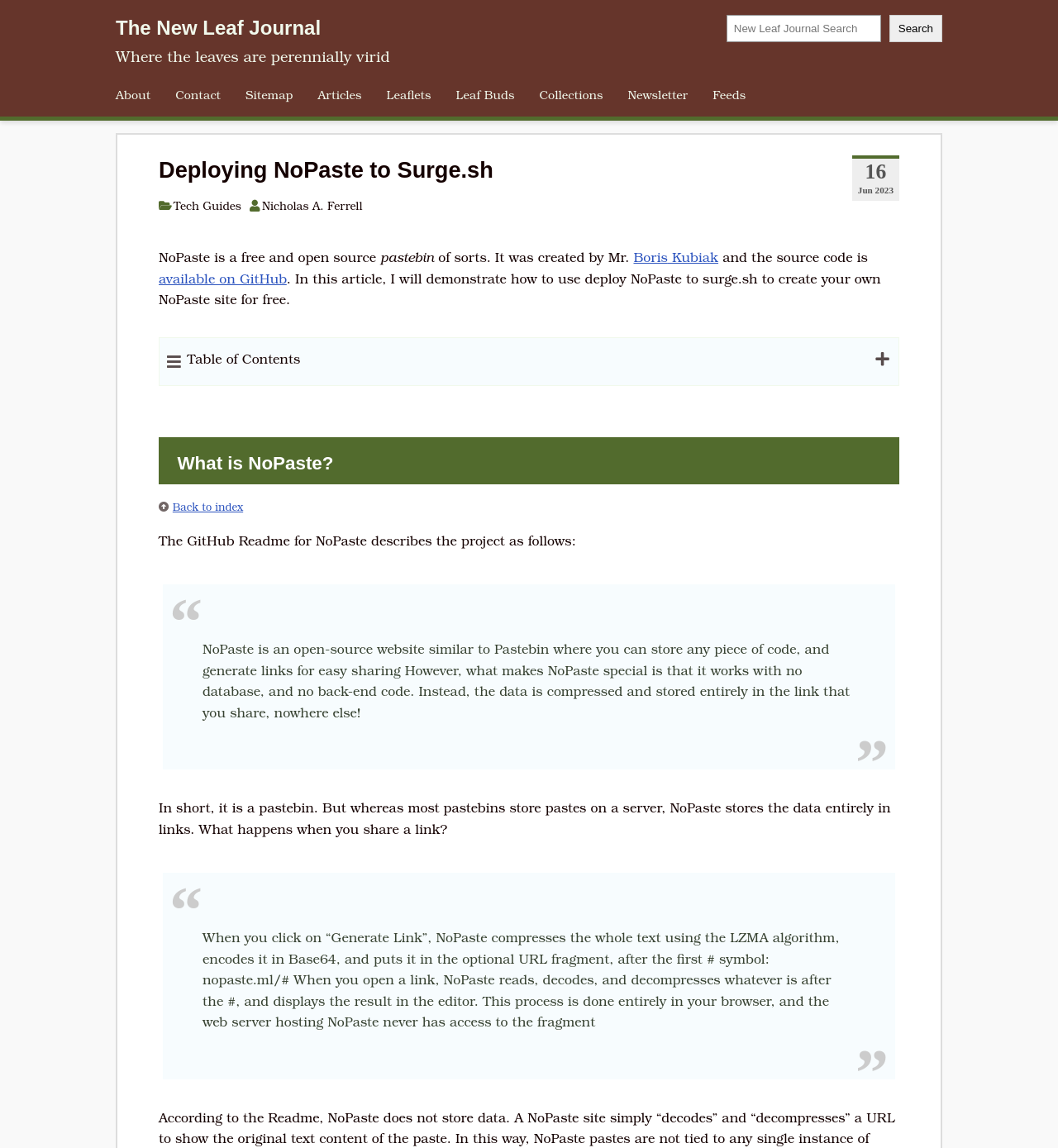Look at the image and give a detailed response to the following question: What algorithm is used to compress the text in NoPaste?

When you click on 'Generate Link', NoPaste compresses the whole text using the LZMA algorithm, encodes it in Base64, and puts it in the optional URL fragment, after the first # symbol, as described in the blockquote section of the webpage.